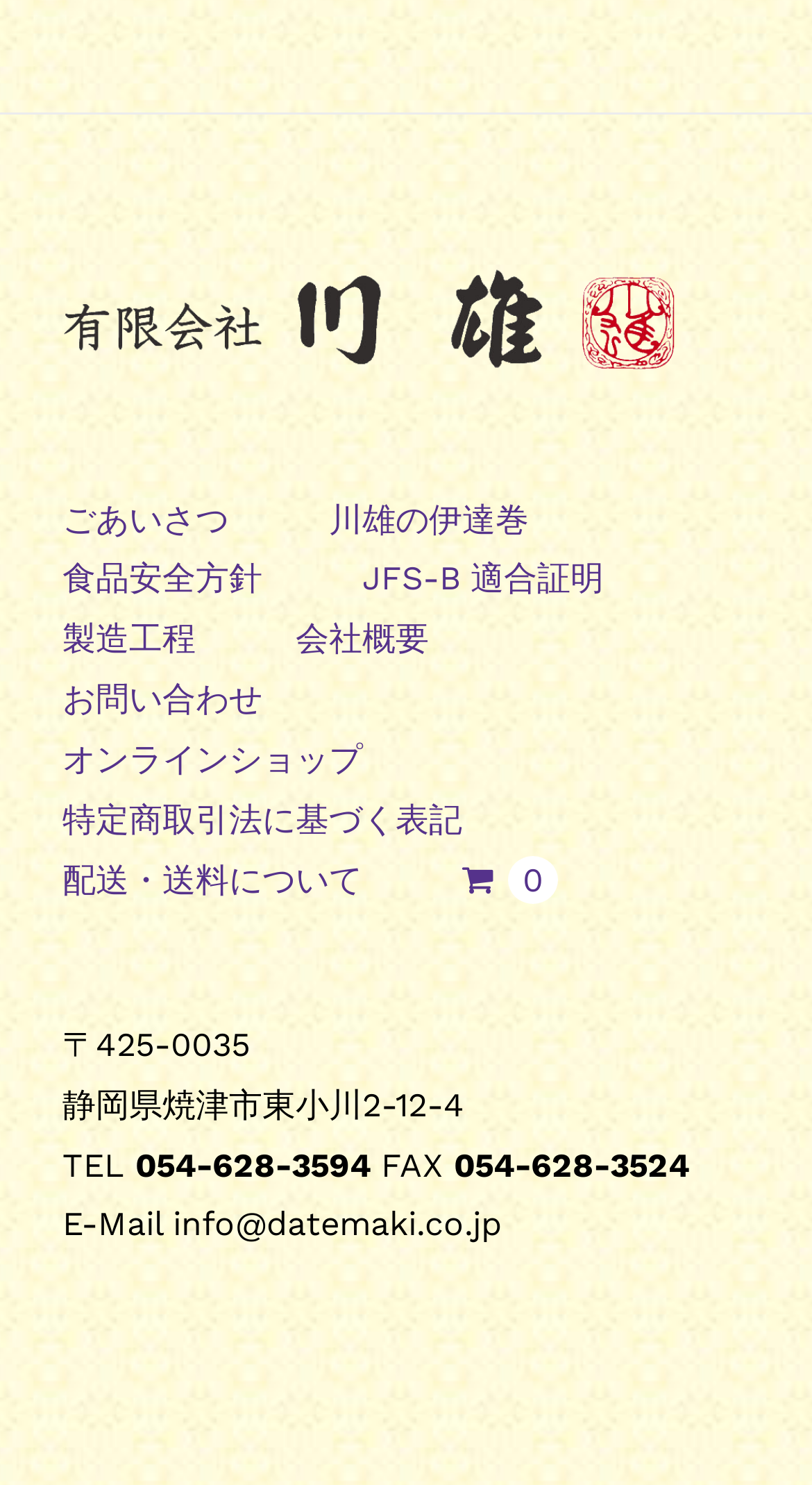Review the image closely and give a comprehensive answer to the question: What is the company's phone number?

The company's phone number can be found in the contact information section at the bottom of the webpage, where it is listed as 'TEL 054-628-3594'.